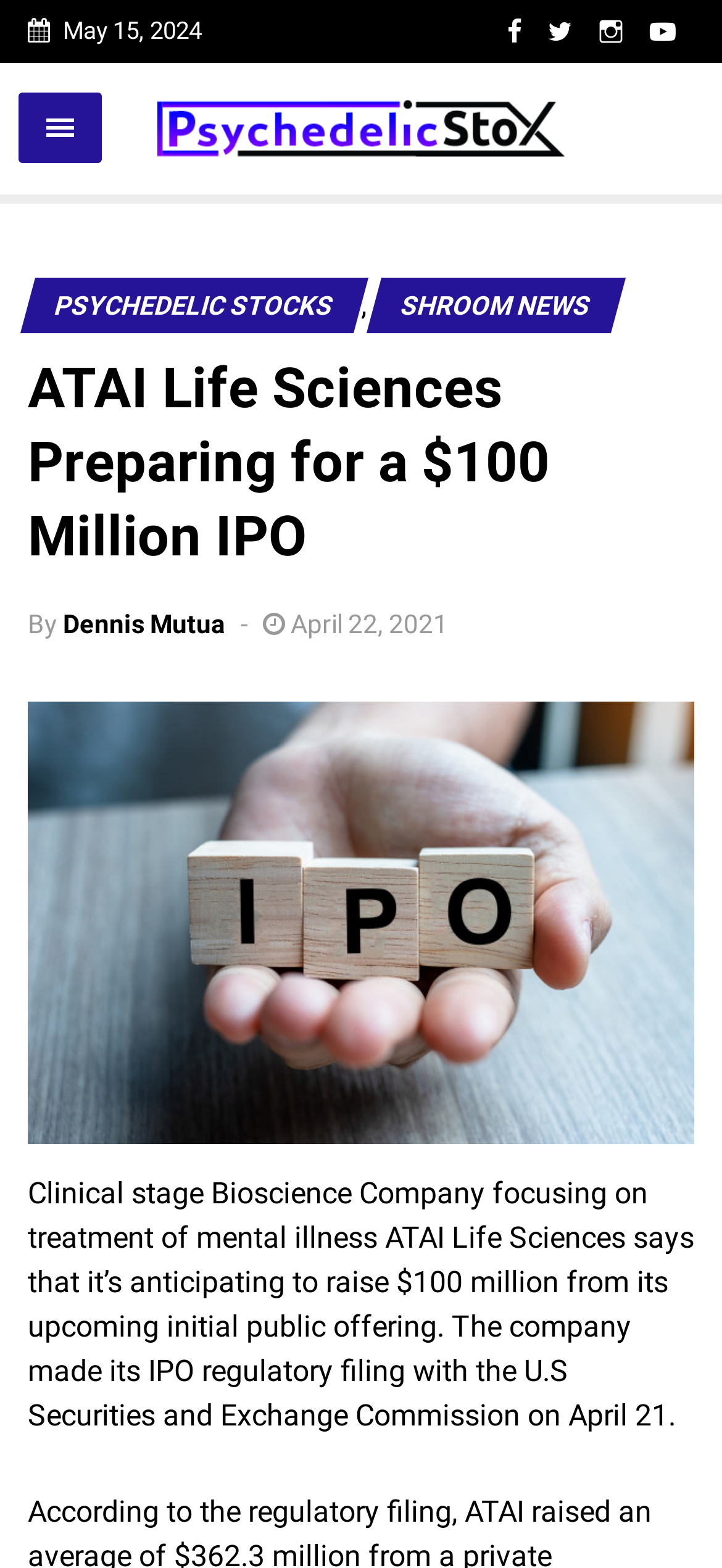Reply to the question with a single word or phrase:
What is the company mentioned in the article?

ATAI Life Sciences